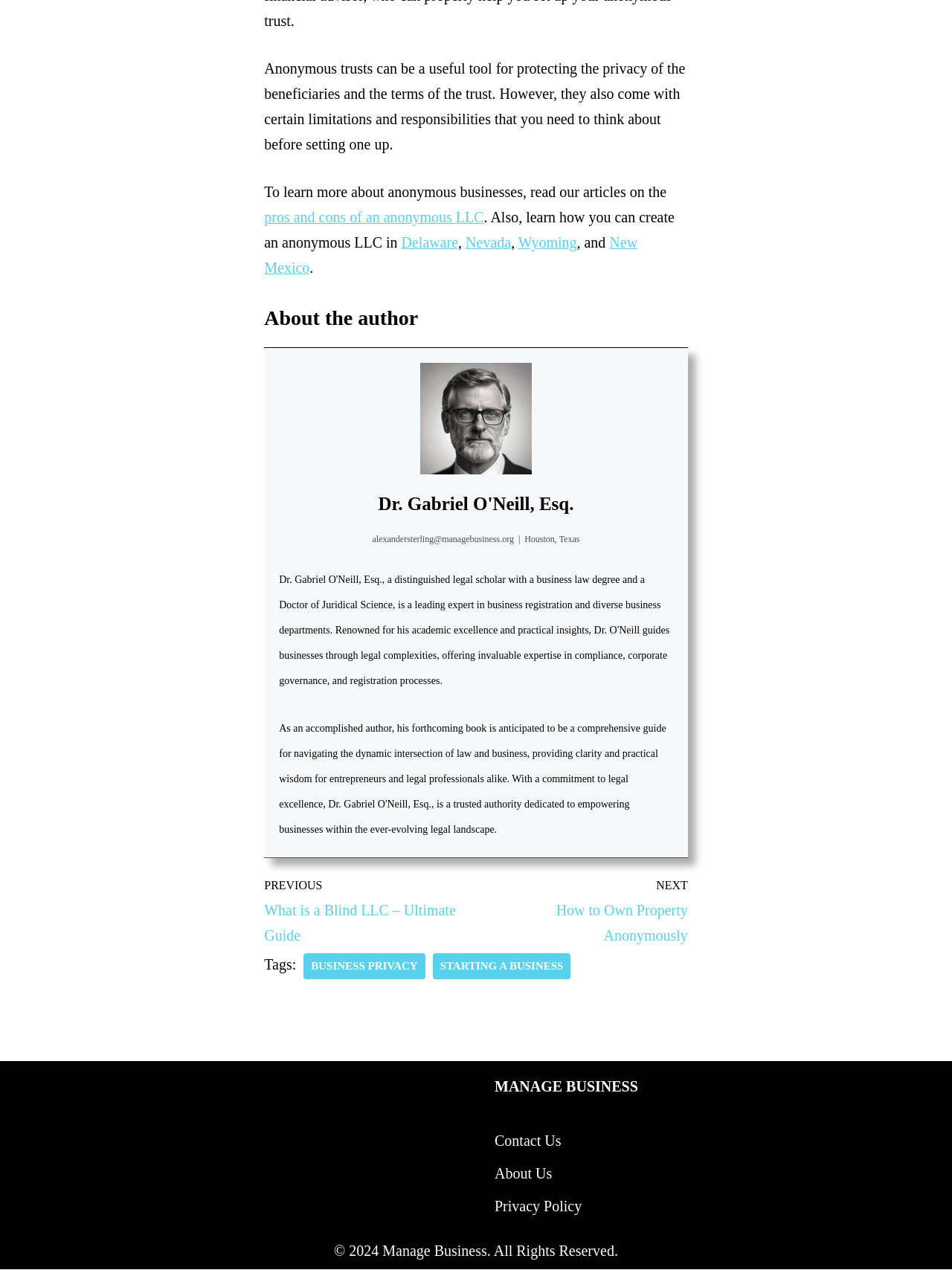Locate the bounding box coordinates of the clickable area to execute the instruction: "Search for something". Provide the coordinates as four float numbers between 0 and 1, represented as [left, top, right, bottom].

None